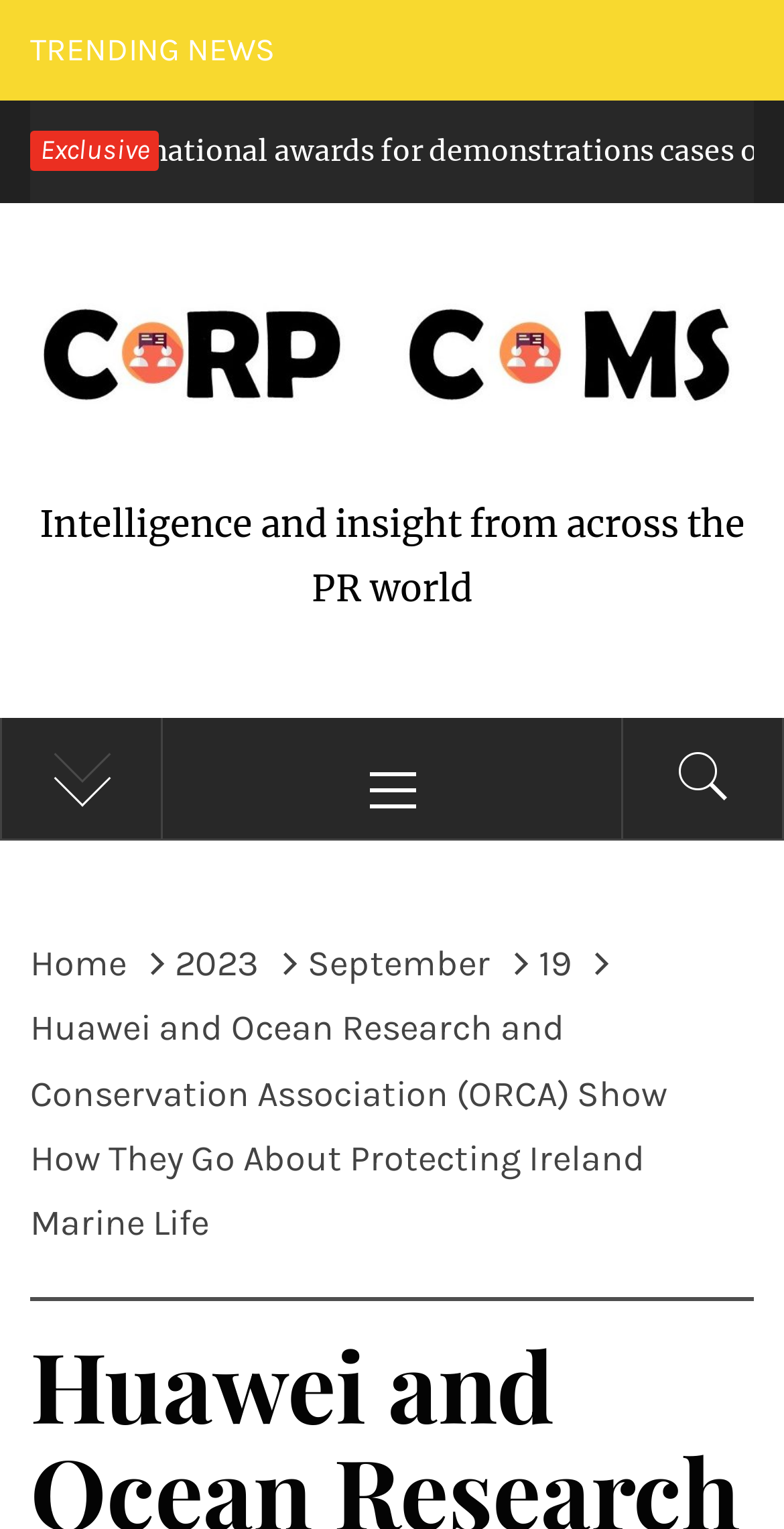Identify and extract the heading text of the webpage.

Huawei and Ocean Research and Conservation Association (ORCA) Show How They Go About Protecting Ireland Marine Life